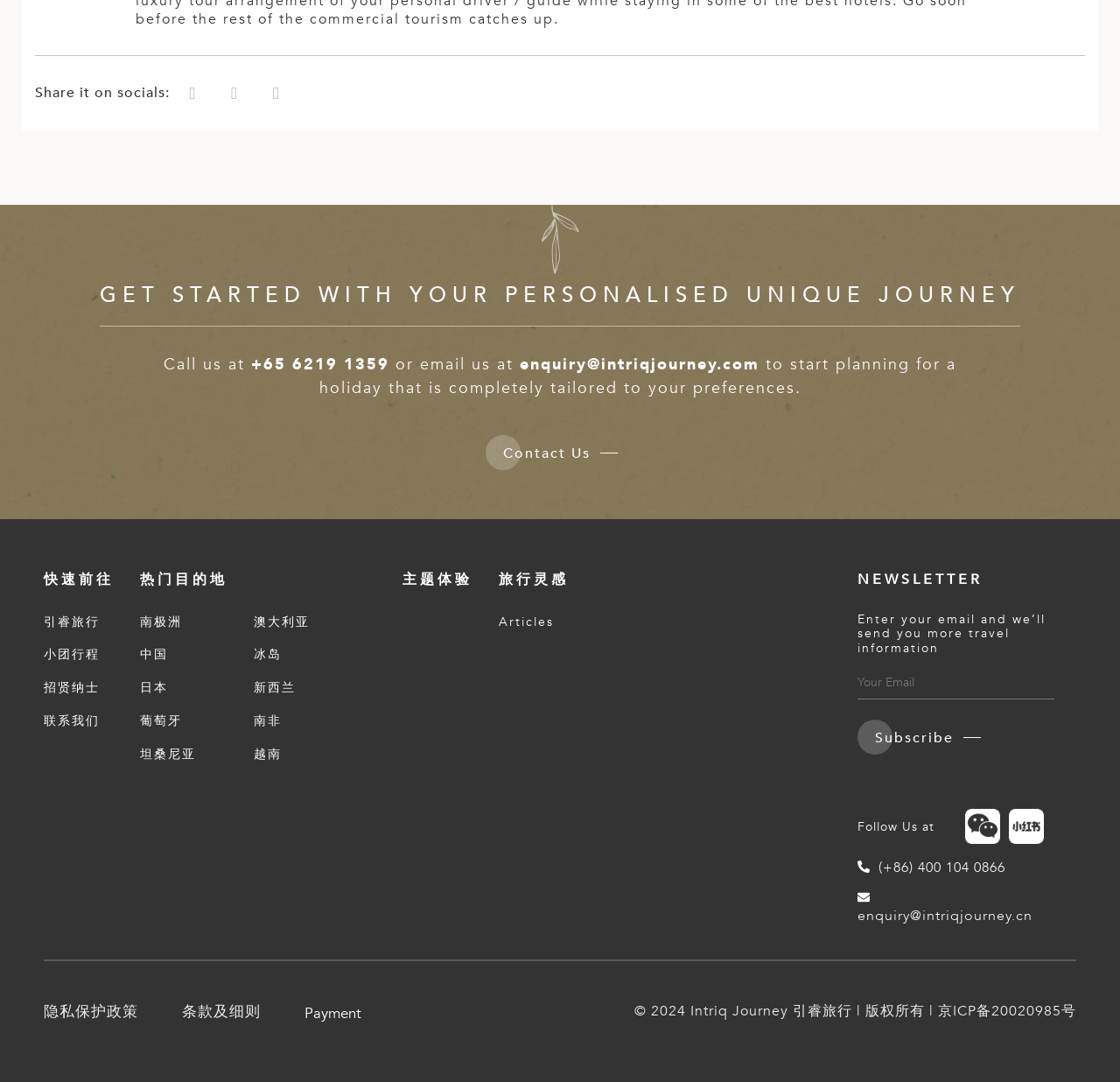Identify the bounding box of the UI element described as follows: "+65 6219 1359". Provide the coordinates as four float numbers in the range of 0 to 1 [left, top, right, bottom].

[0.224, 0.327, 0.348, 0.347]